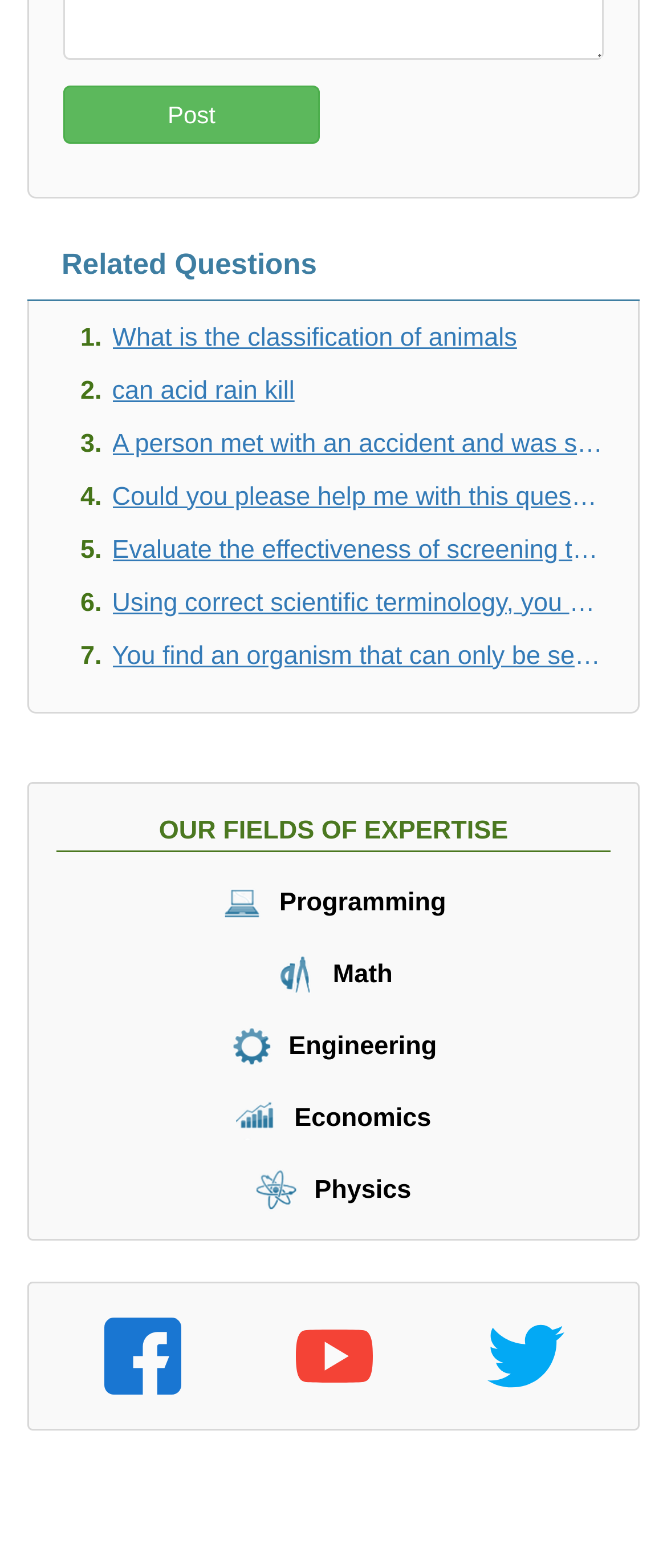Kindly determine the bounding box coordinates for the clickable area to achieve the given instruction: "Check 'Related Questions'".

[0.041, 0.149, 0.959, 0.192]